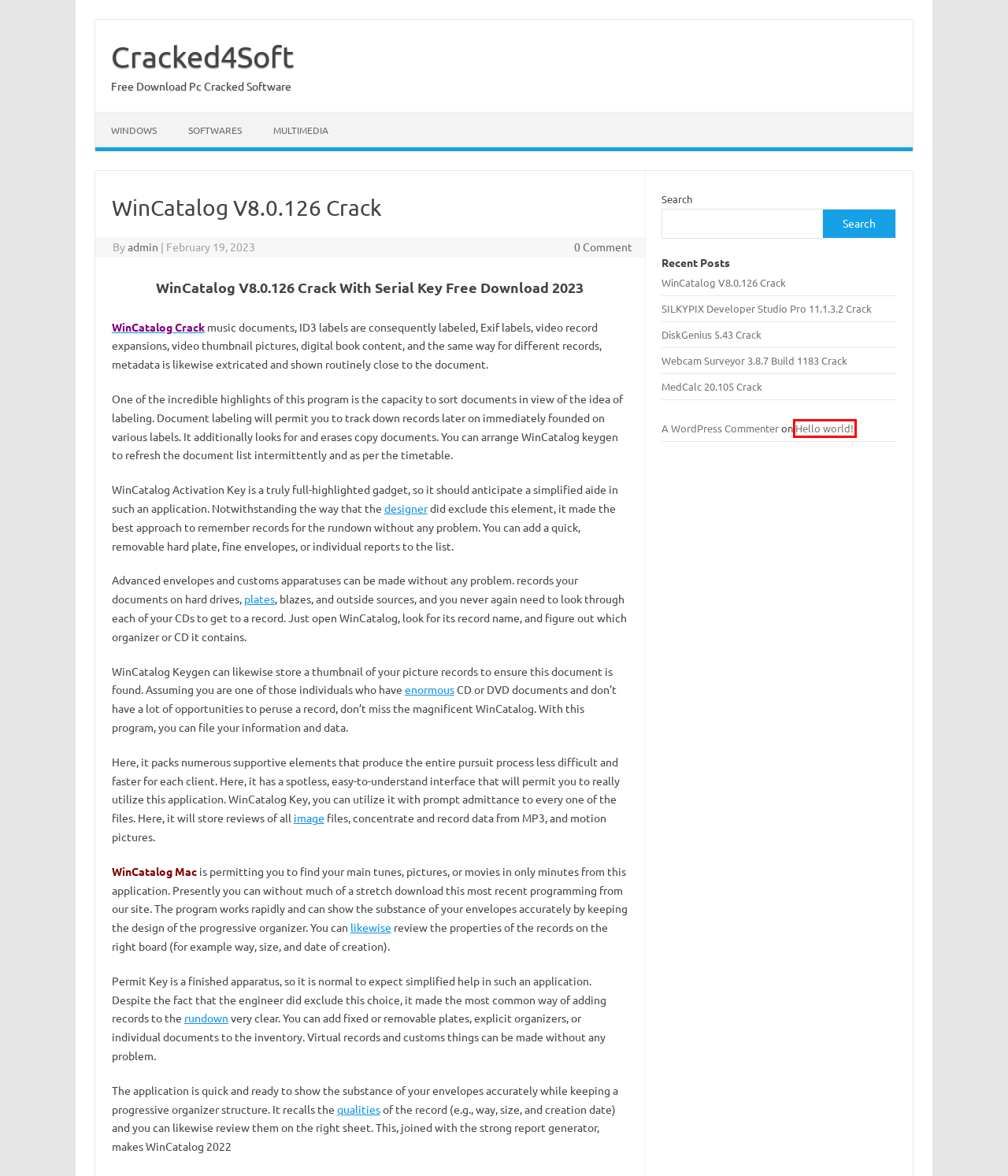Examine the screenshot of a webpage with a red bounding box around a specific UI element. Identify which webpage description best matches the new webpage that appears after clicking the element in the red bounding box. Here are the candidates:
A. SILKYPIX Developer Studio Pro 11.1.3.2 Crack With Serial Key download
B. Hello world! - Cracked4Soft
C. Cracked4Soft - Free Download Pc Cracked Software
D. Blog Tool, Publishing Platform, and CMS – WordPress.org
E. MedCalc 20.105 Crack With Serial Key Free Download
F. DiskGenius 5.43 Crack With Serial Key Free Download
G. Multimedia Archives - Cracked4Soft
H. Softwares Archives - Cracked4Soft

B